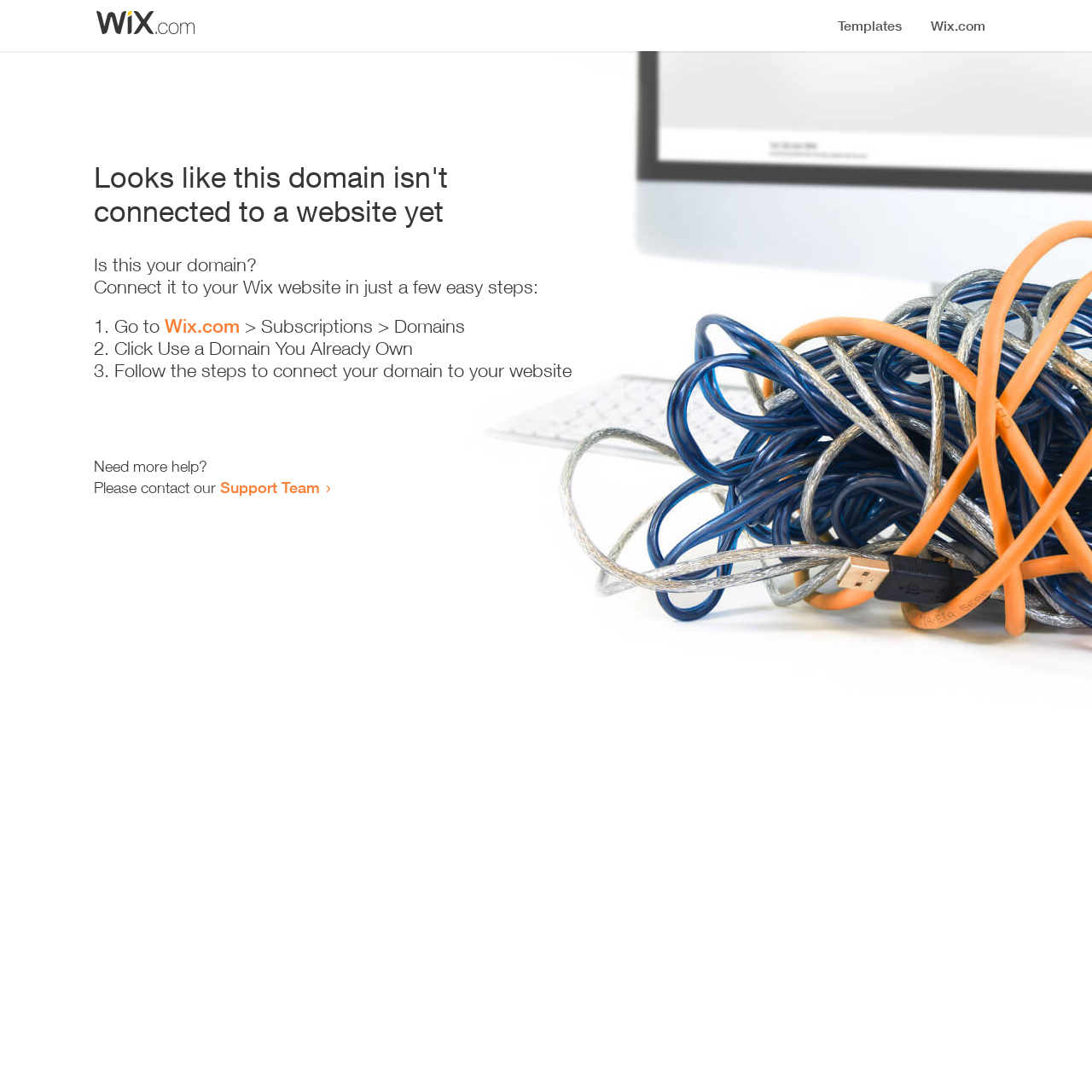What is the main heading displayed on the webpage? Please provide the text.

Looks like this domain isn't
connected to a website yet